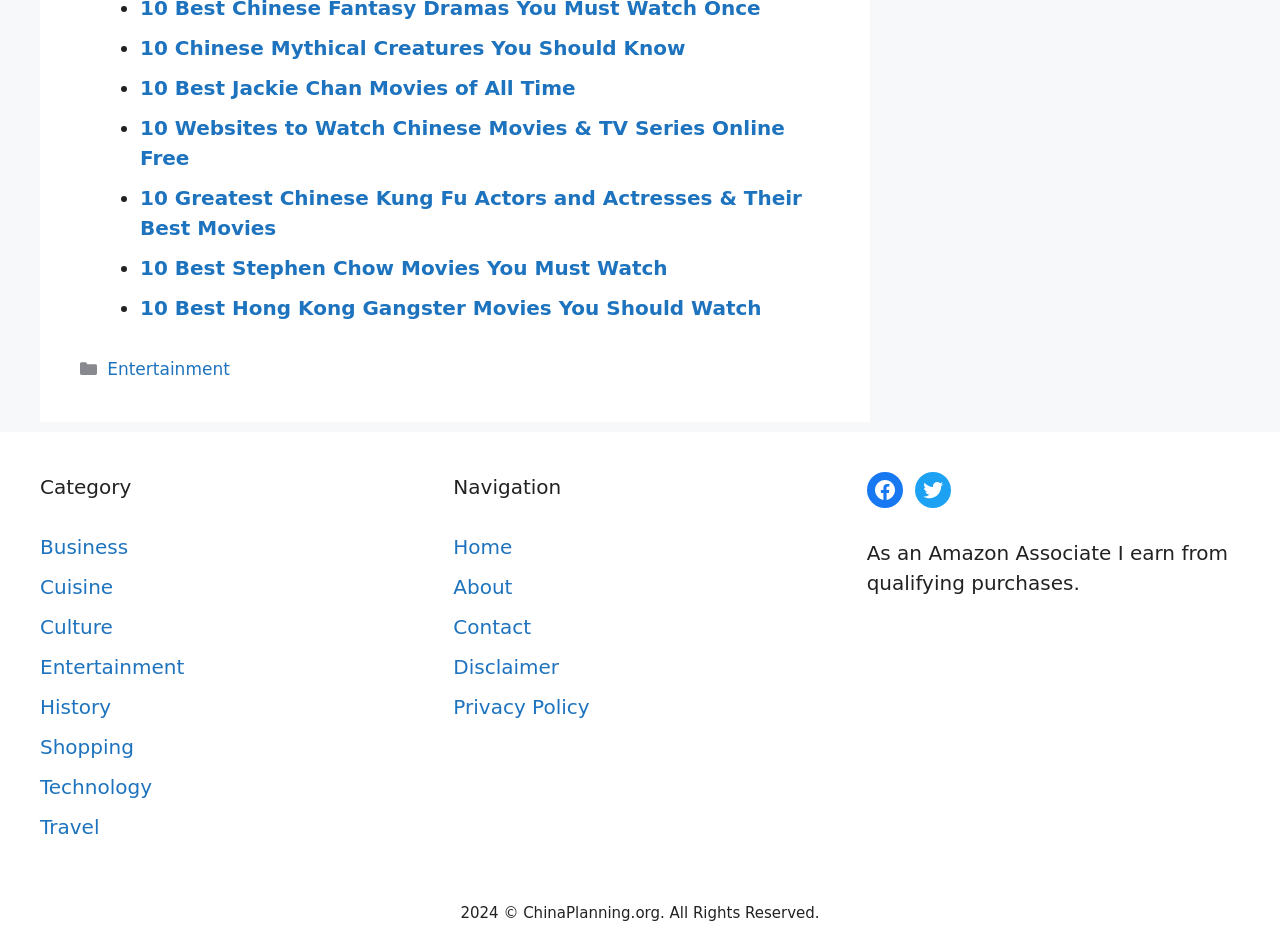Please identify the bounding box coordinates of the element's region that should be clicked to execute the following instruction: "Visit the Home page". The bounding box coordinates must be four float numbers between 0 and 1, i.e., [left, top, right, bottom].

[0.354, 0.566, 0.4, 0.592]